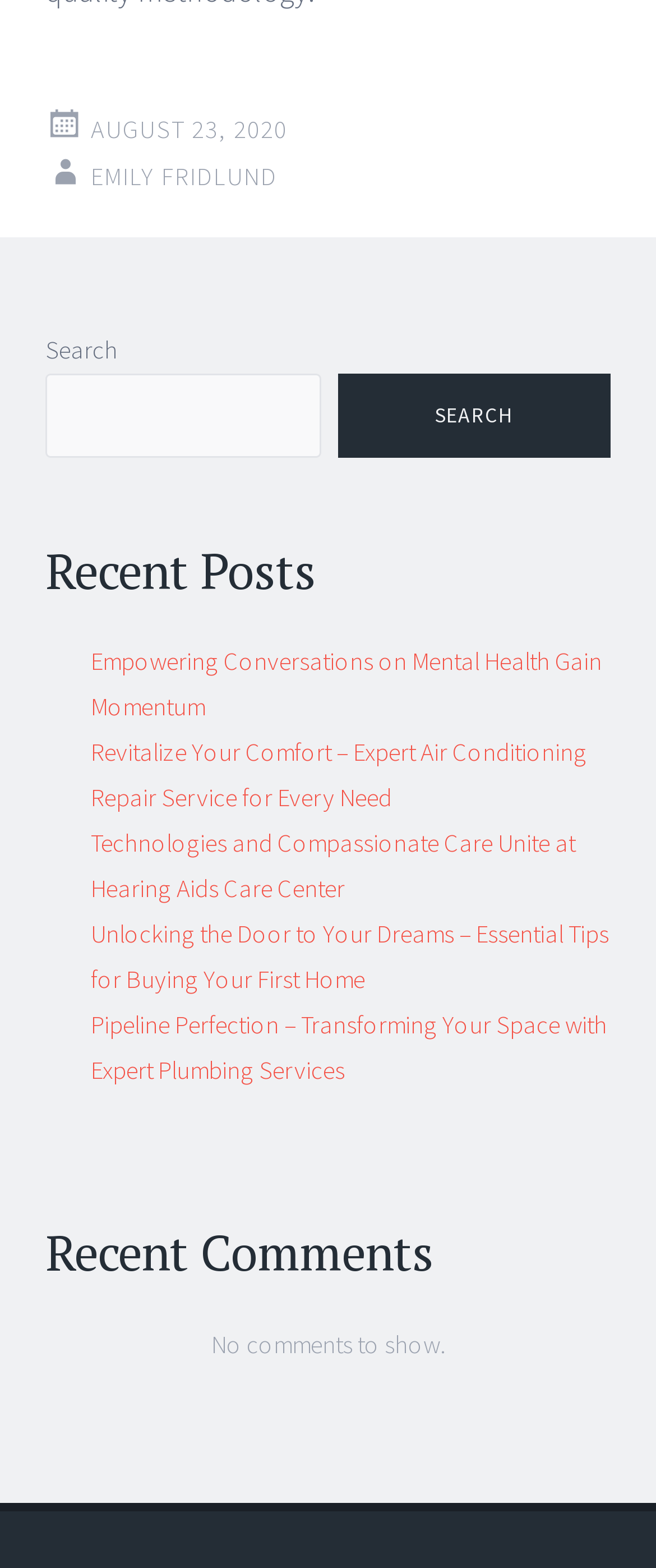Please specify the bounding box coordinates of the element that should be clicked to execute the given instruction: 'go to next page'. Ensure the coordinates are four float numbers between 0 and 1, expressed as [left, top, right, bottom].

None